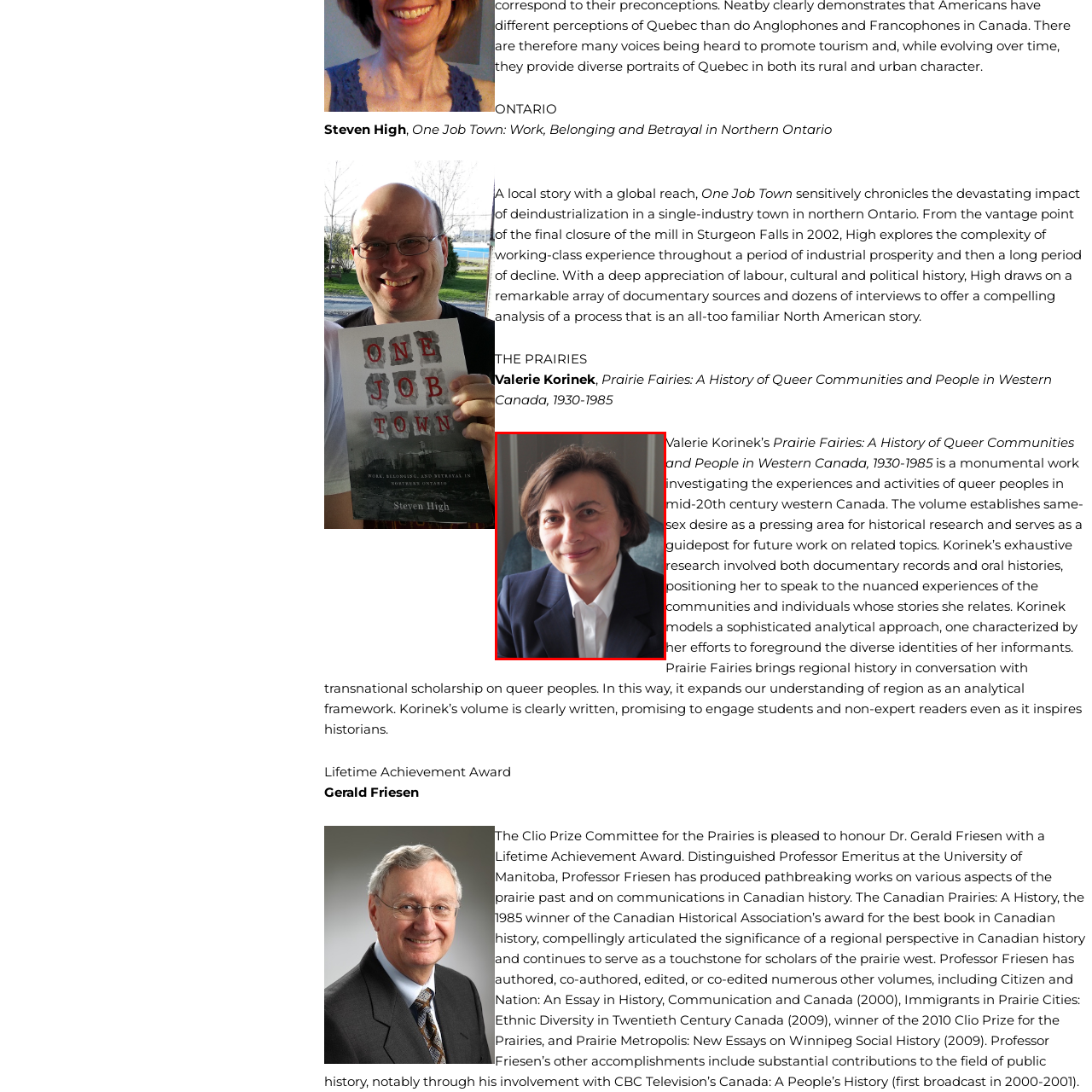Draft a detailed caption for the image located inside the red outline.

This image features Valerie Korinek, a distinguished scholar known for her groundbreaking work in queer studies. Korinek is the author of "Prairie Fairies: A History of Queer Communities and People in Western Canada, 1930-1985." In this monumental work, she investigates the experiences and activities of queer individuals in mid-20th century western Canada, emphasizing the importance of same-sex desire in historical research. Her exhaustive research combines documentary records and oral histories, offering nuanced insights into the diverse identities within the communities she studies. The image captures her poised and thoughtful demeanor, reflective of her deep engagement with cultural and historical narratives.